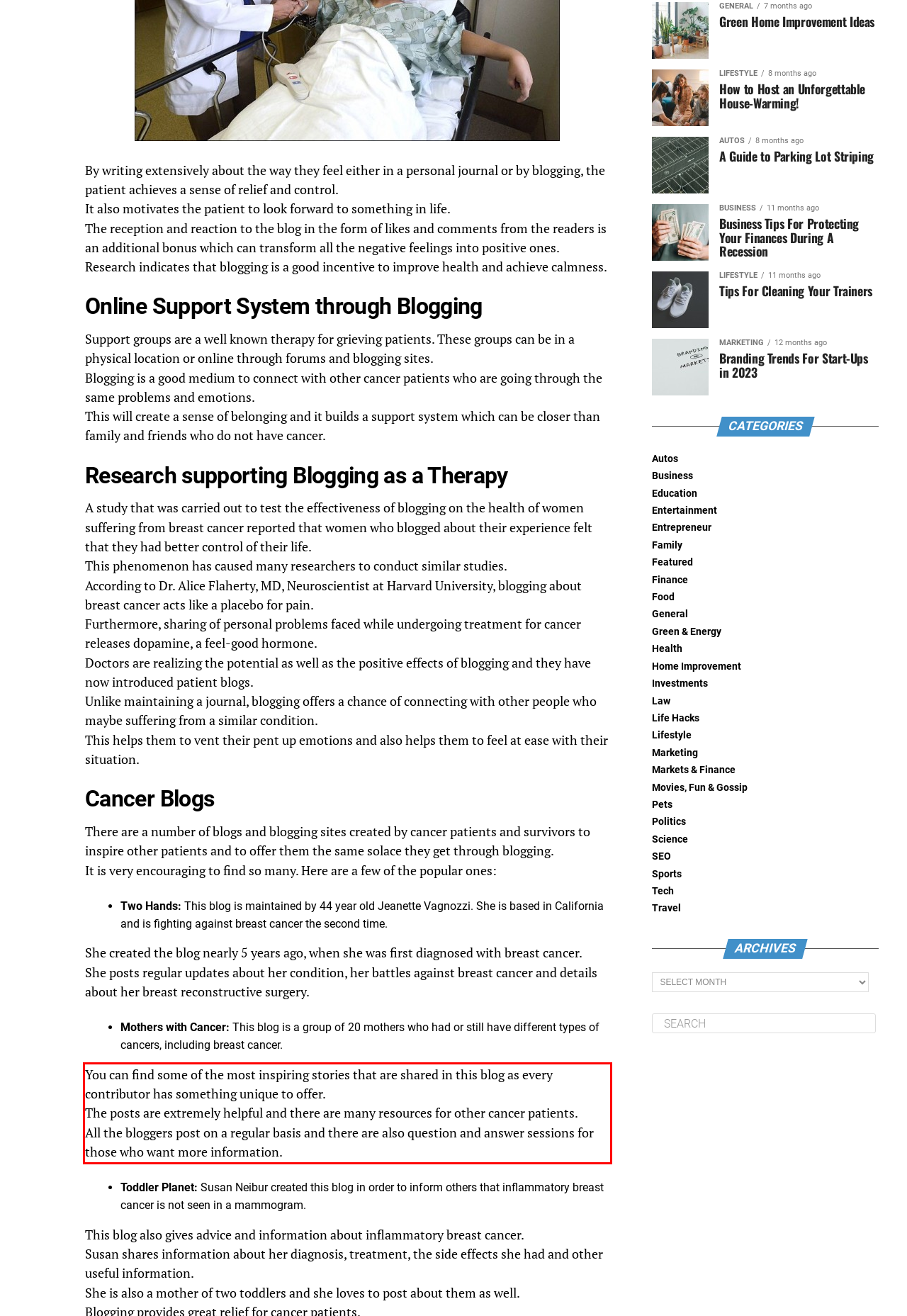Please perform OCR on the text content within the red bounding box that is highlighted in the provided webpage screenshot.

You can find some of the most inspiring stories that are shared in this blog as every contributor has something unique to offer. The posts are extremely helpful and there are many resources for other cancer patients. All the bloggers post on a regular basis and there are also question and answer sessions for those who want more information.